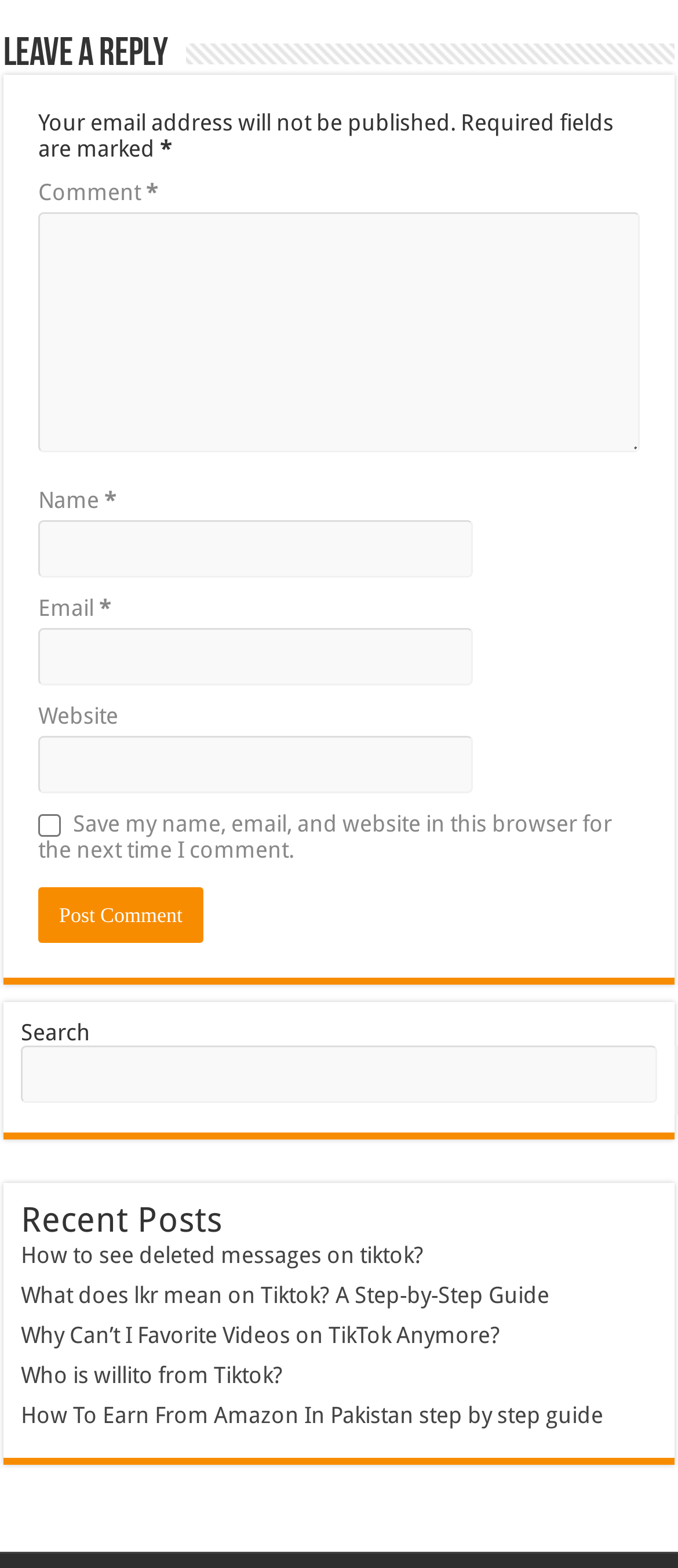What is the first field in the comment section?
Make sure to answer the question with a detailed and comprehensive explanation.

I looked at the comment section and found that the first field is labeled 'Comment', which is a required field.